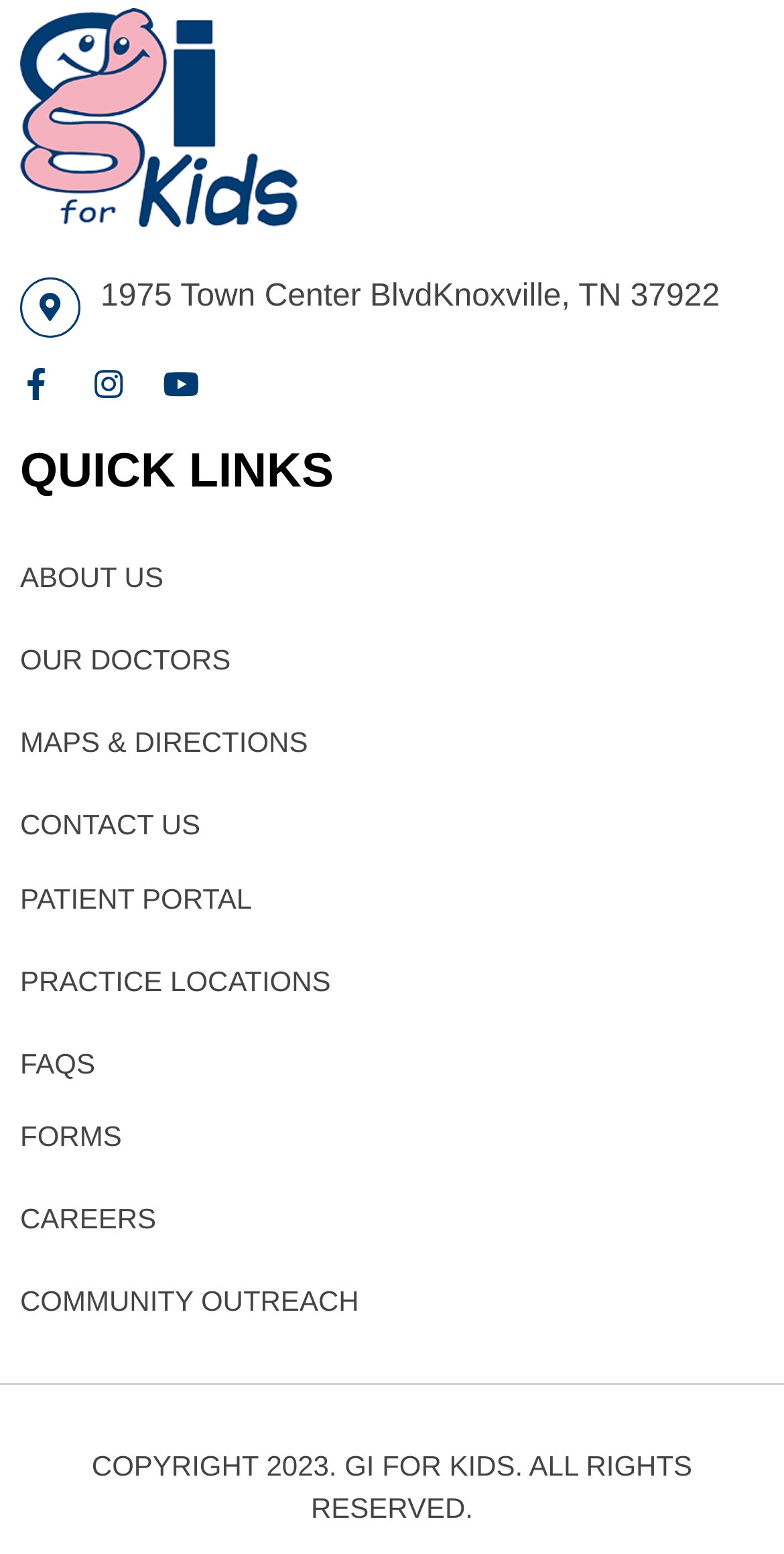Determine the bounding box for the UI element described here: "OUR DOCTORS".

[0.026, 0.411, 0.974, 0.438]